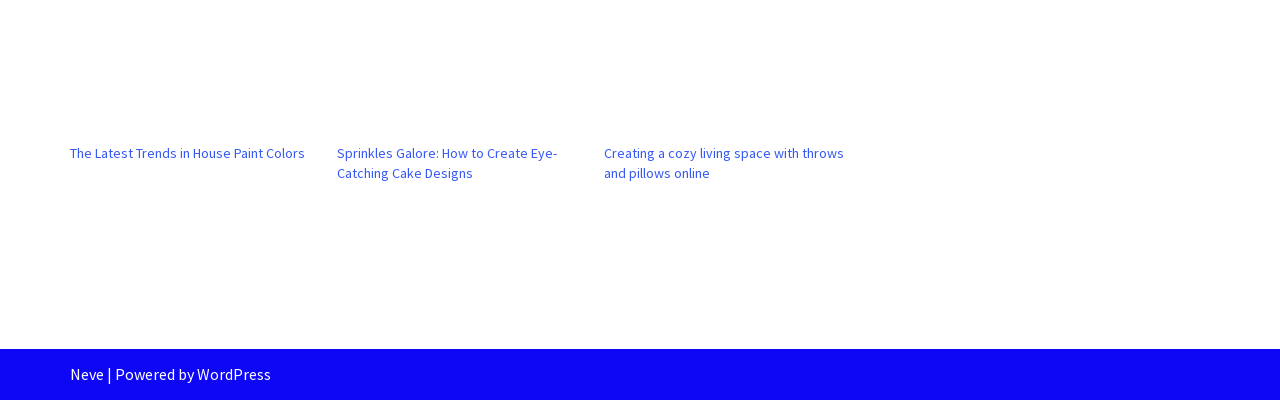Locate the bounding box coordinates of the clickable element to fulfill the following instruction: "Learn more about WordPress". Provide the coordinates as four float numbers between 0 and 1 in the format [left, top, right, bottom].

[0.154, 0.909, 0.212, 0.959]